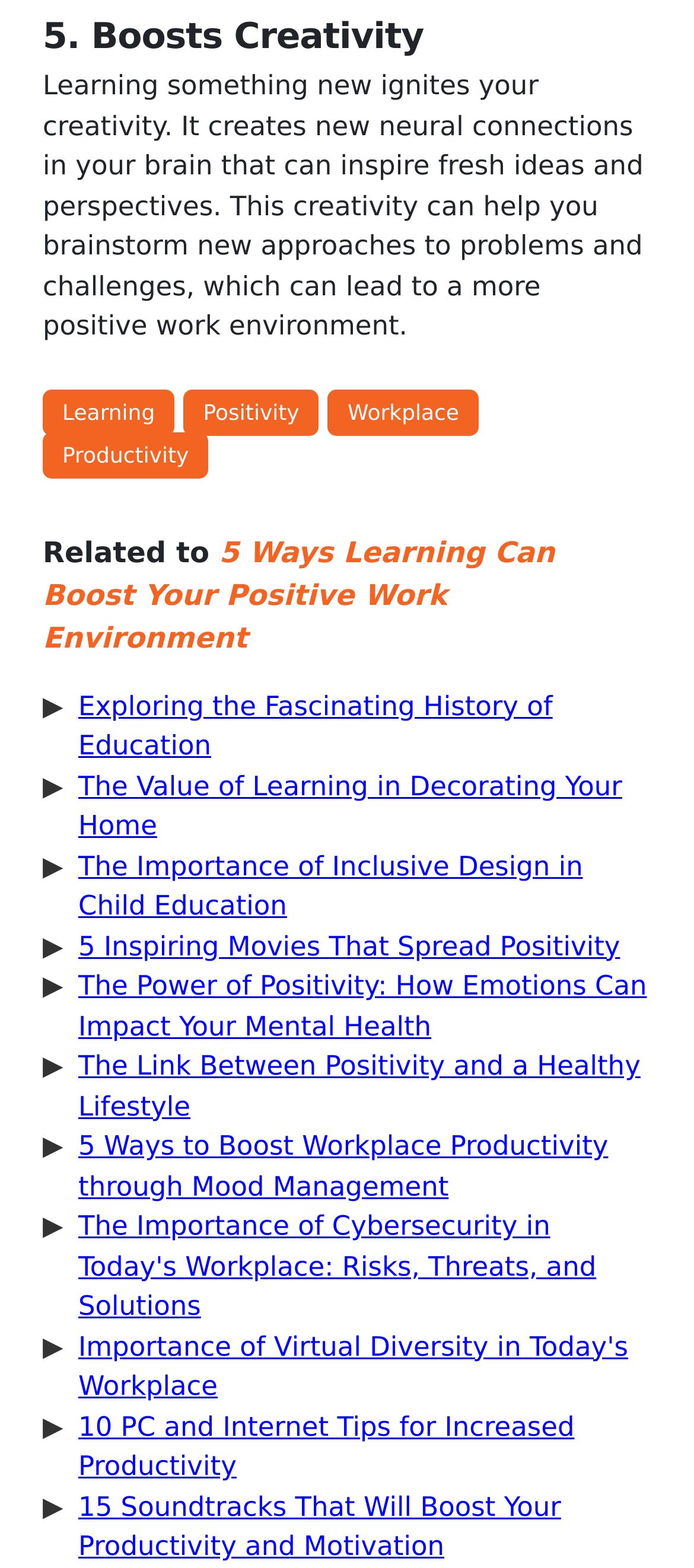What is the topic of the fifth link?
Answer briefly with a single word or phrase based on the image.

Inclusive design in child education